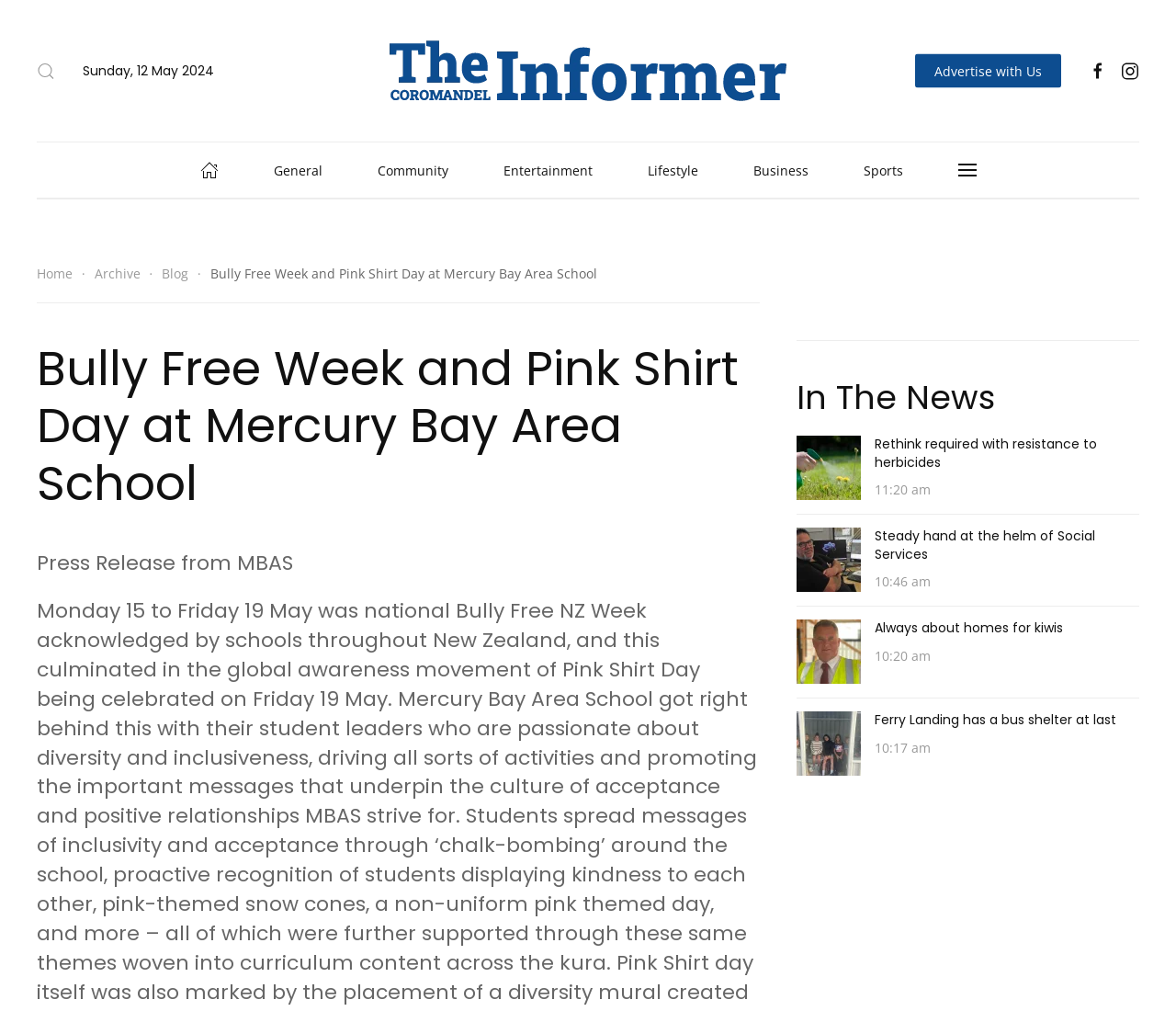Answer the question briefly using a single word or phrase: 
What is the time of the latest article?

11:20 am